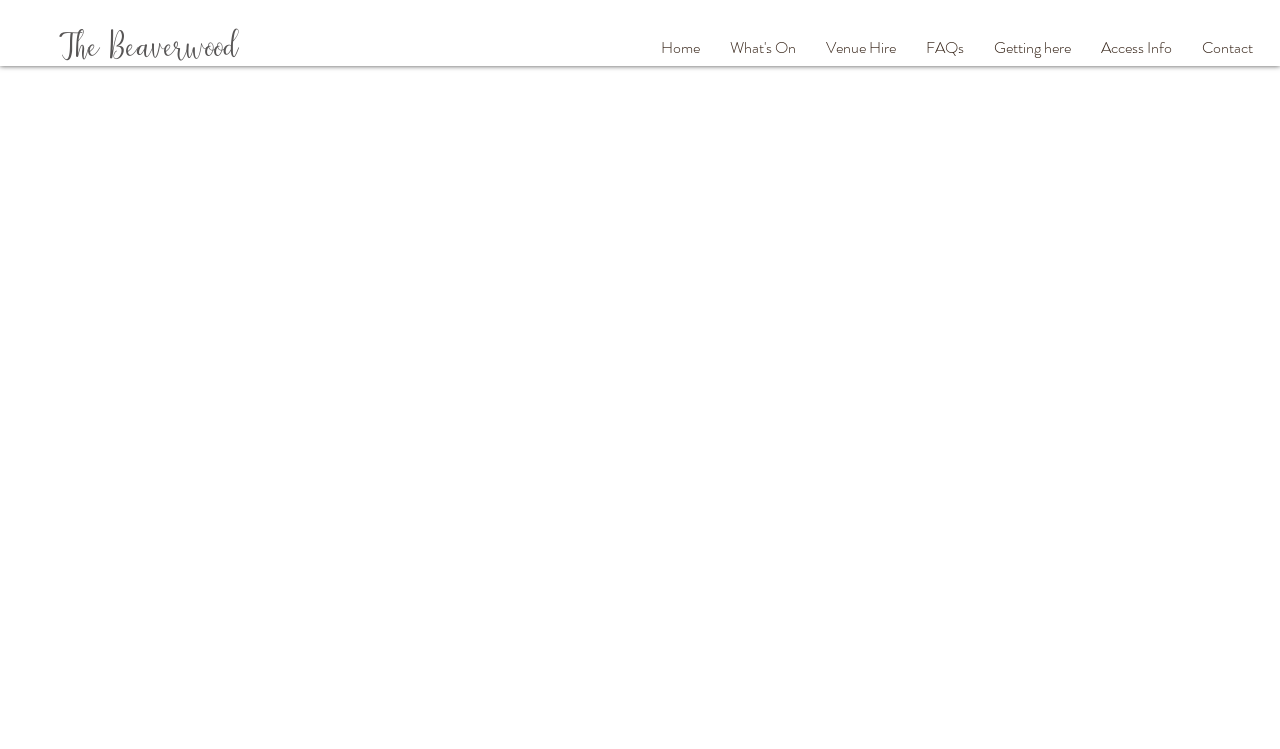Please study the image and answer the question comprehensively:
What is the last navigation link?

I looked at the navigation menu and found that the last link is 'Contact', which is located at the bottom-right corner of the menu.